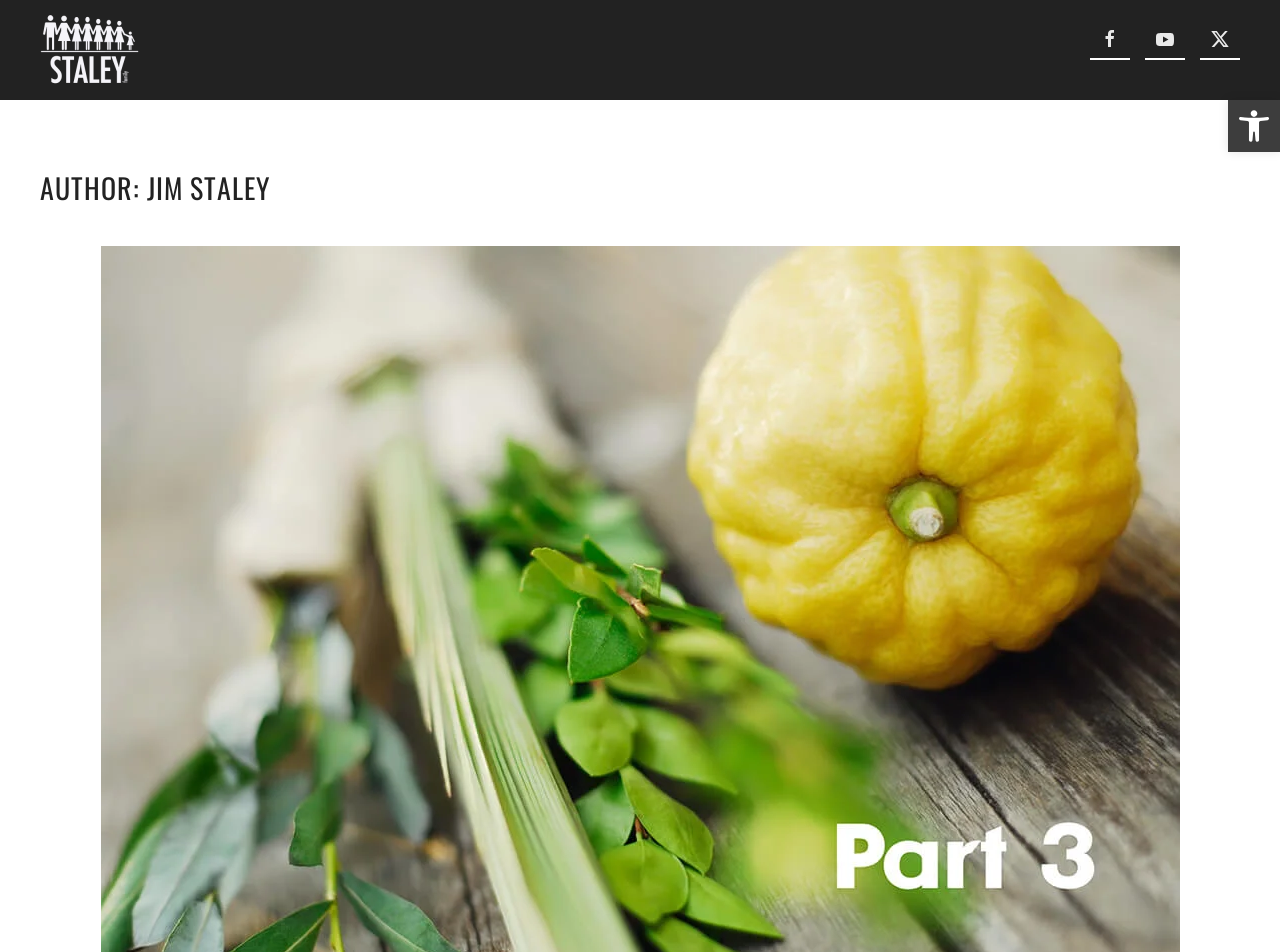Is there a toolbar accessibility tool?
Answer the question with a detailed and thorough explanation.

There is a button labeled 'Open toolbar Accessibility Tools' located at the top right corner of the webpage, indicating that there is a toolbar accessibility tool available for users.